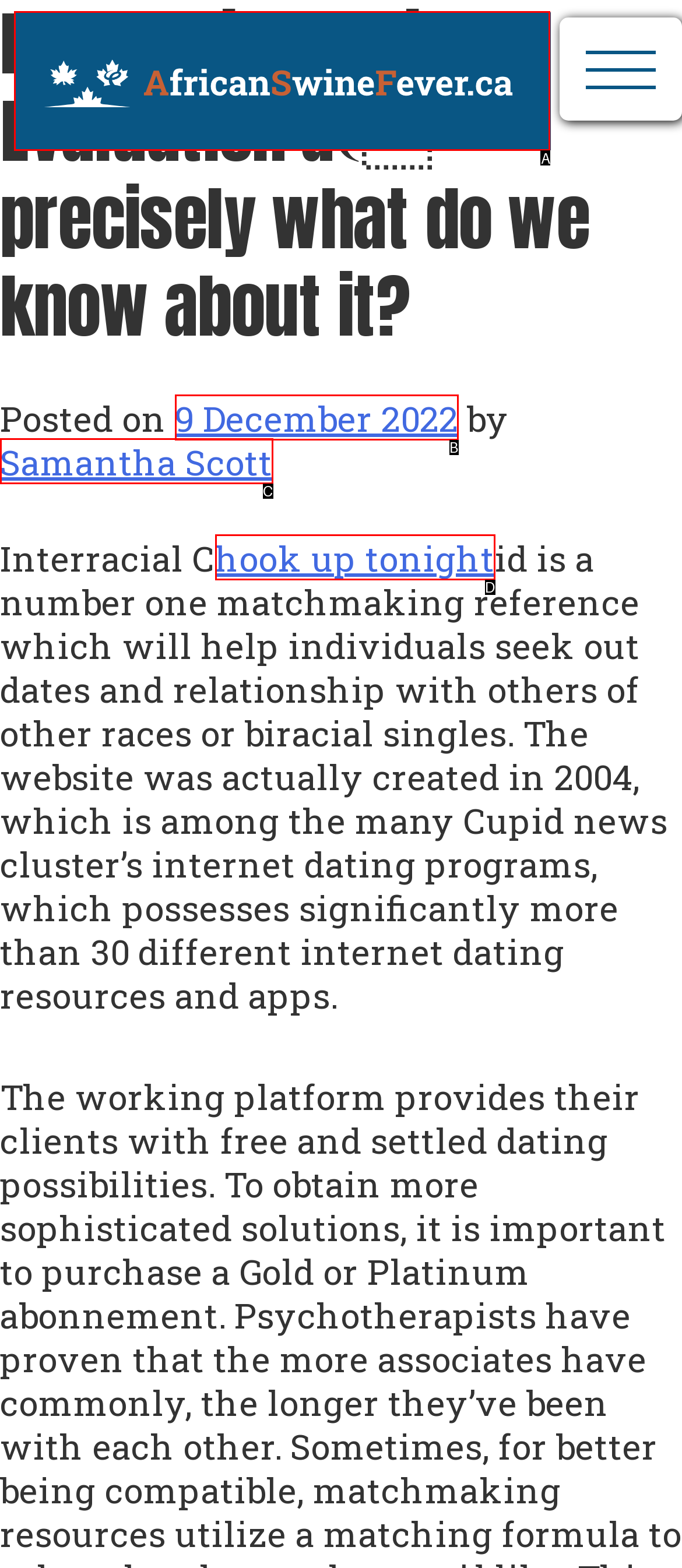Tell me which option best matches the description: AfricanSwineFever.ca
Answer with the option's letter from the given choices directly.

A